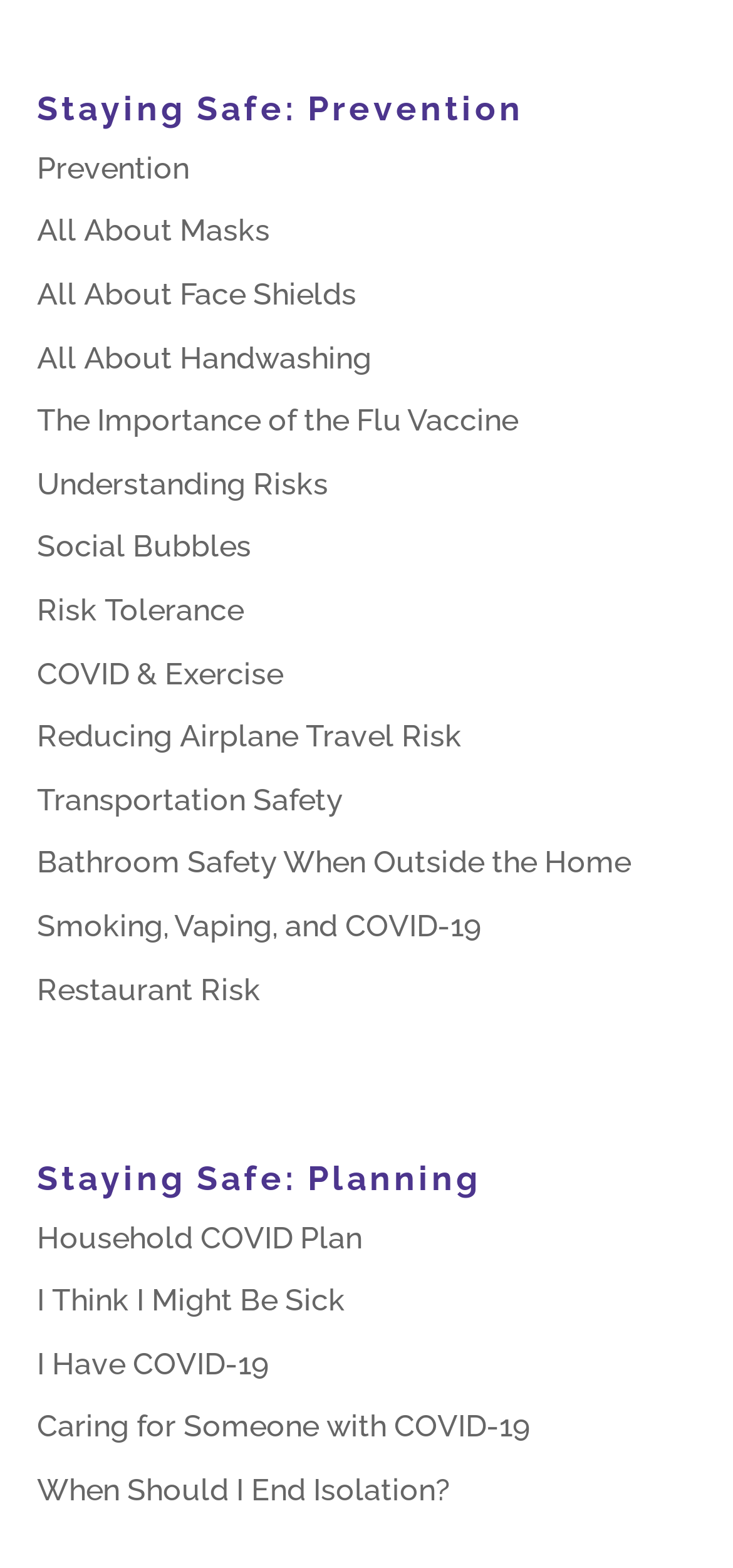Please locate the bounding box coordinates for the element that should be clicked to achieve the following instruction: "learn about COVID & Exercise". Ensure the coordinates are given as four float numbers between 0 and 1, i.e., [left, top, right, bottom].

[0.05, 0.418, 0.386, 0.441]